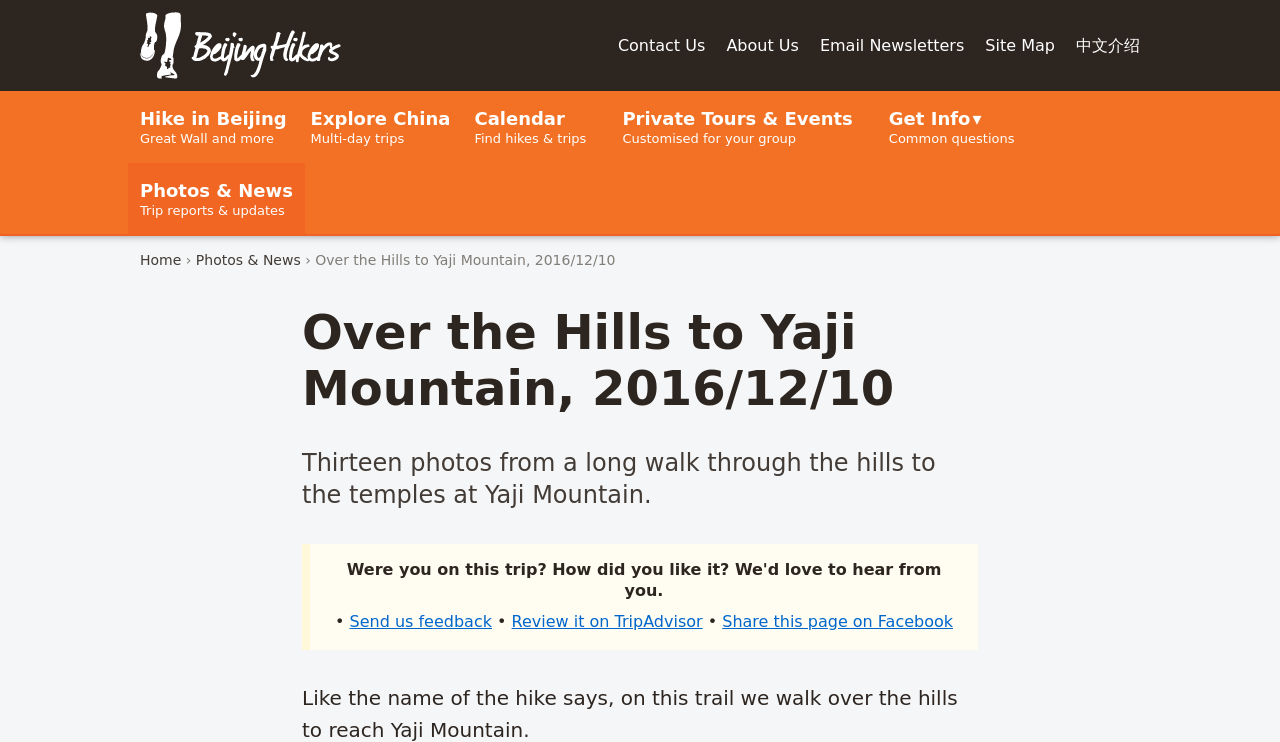Provide a short answer using a single word or phrase for the following question: 
What is the purpose of the 'Send us feedback' link?

To provide feedback